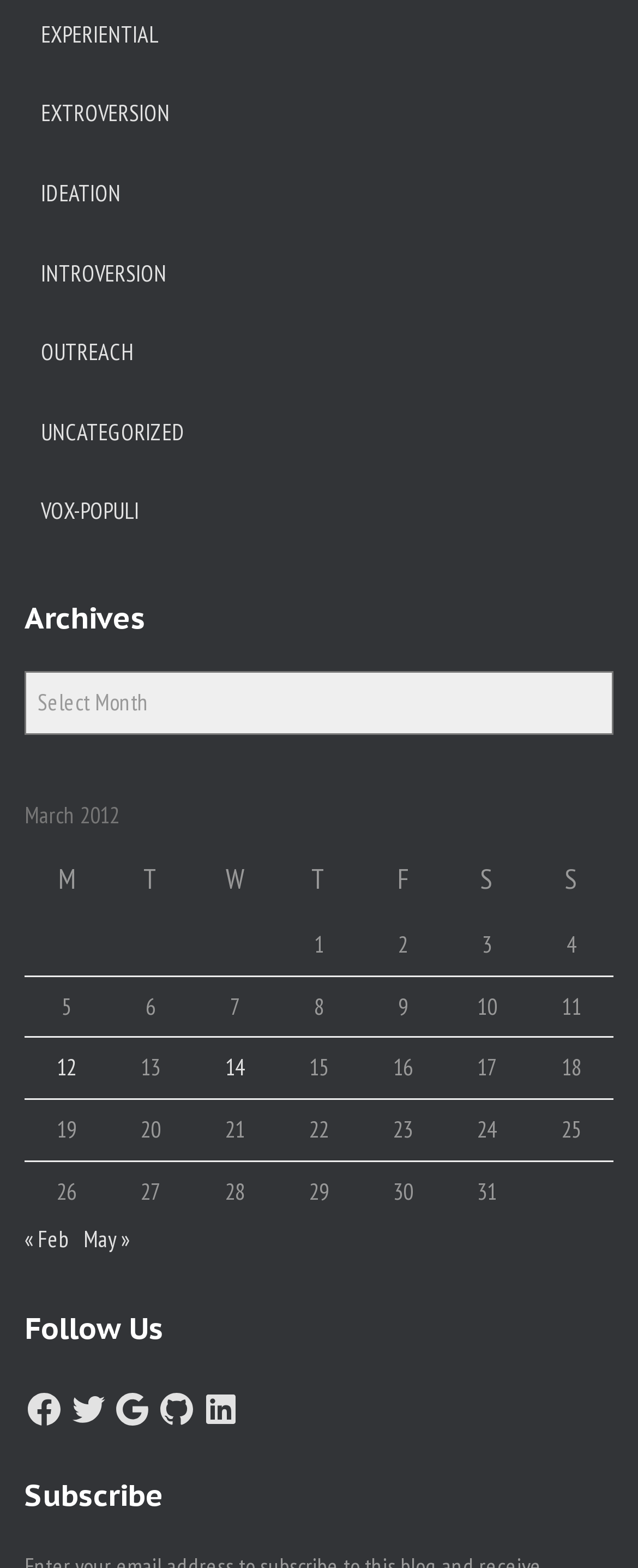Bounding box coordinates are specified in the format (top-left x, top-left y, bottom-right x, bottom-right y). All values are floating point numbers bounded between 0 and 1. Please provide the bounding box coordinate of the region this sentence describes: Extroversion

[0.064, 0.051, 0.267, 0.096]